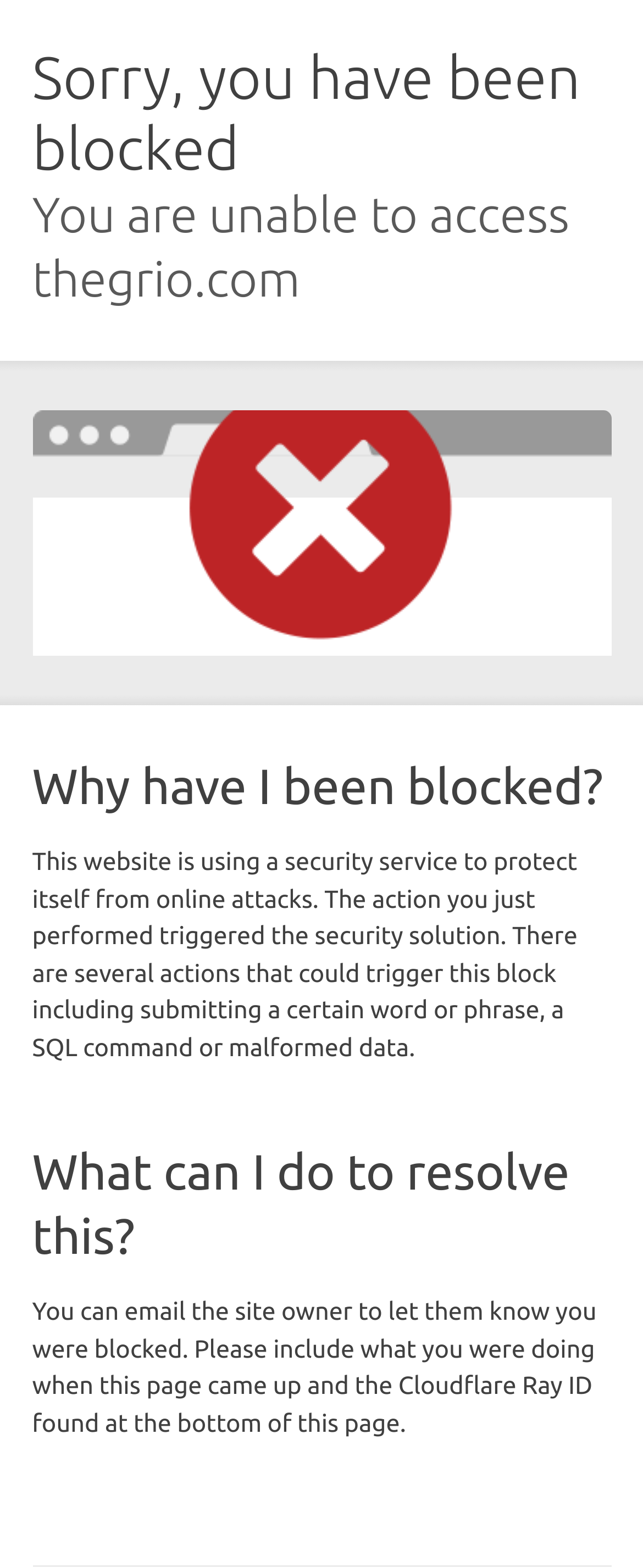What is the text of the webpage's headline?

Sorry, you have been blocked